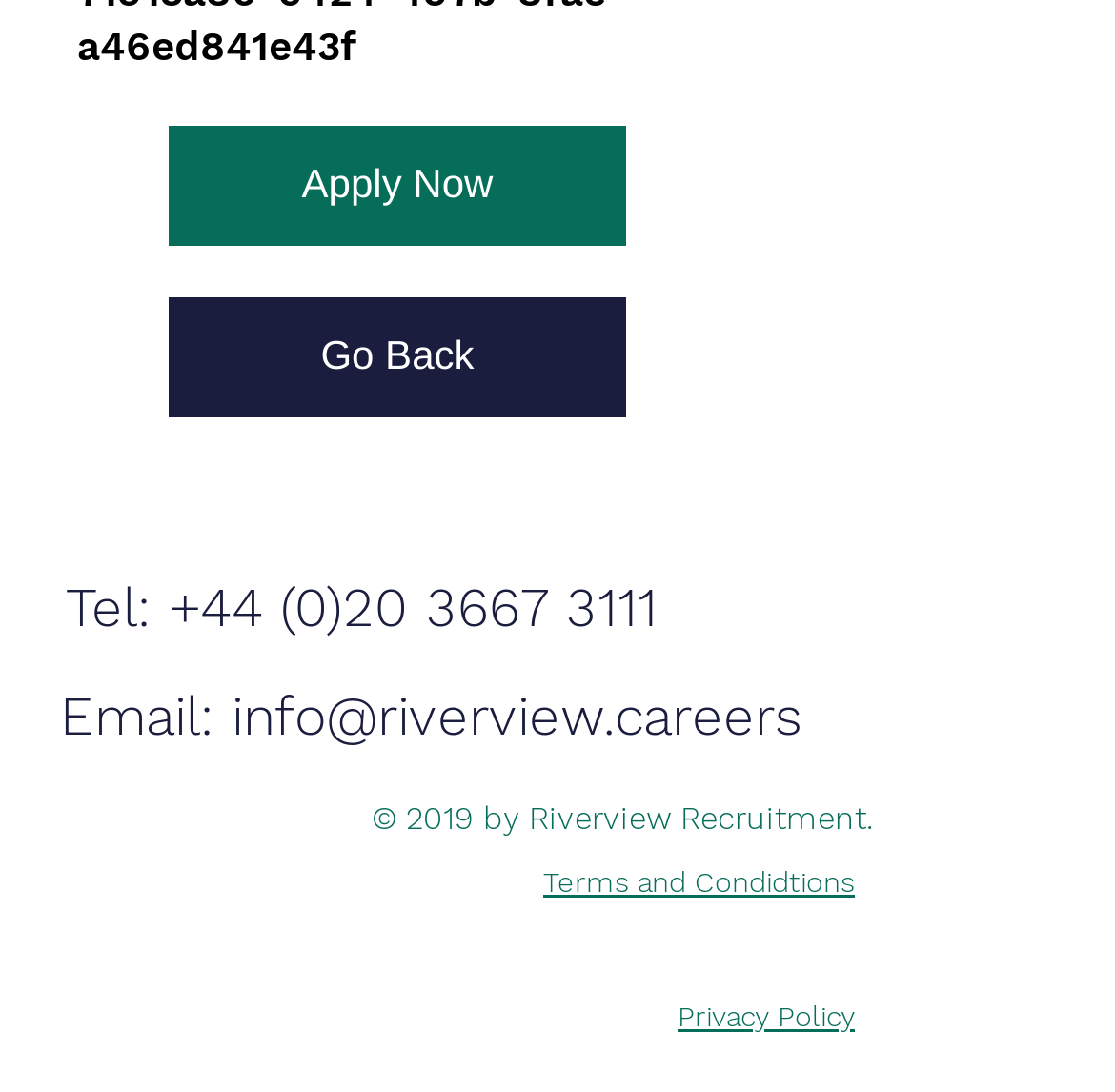What is the button above the 'Go Back' link?
Using the image as a reference, deliver a detailed and thorough answer to the question.

I found the button above the 'Go Back' link by looking at the button element with a y-coordinate less than that of the 'Go Back' link, which is 'Apply Now'.